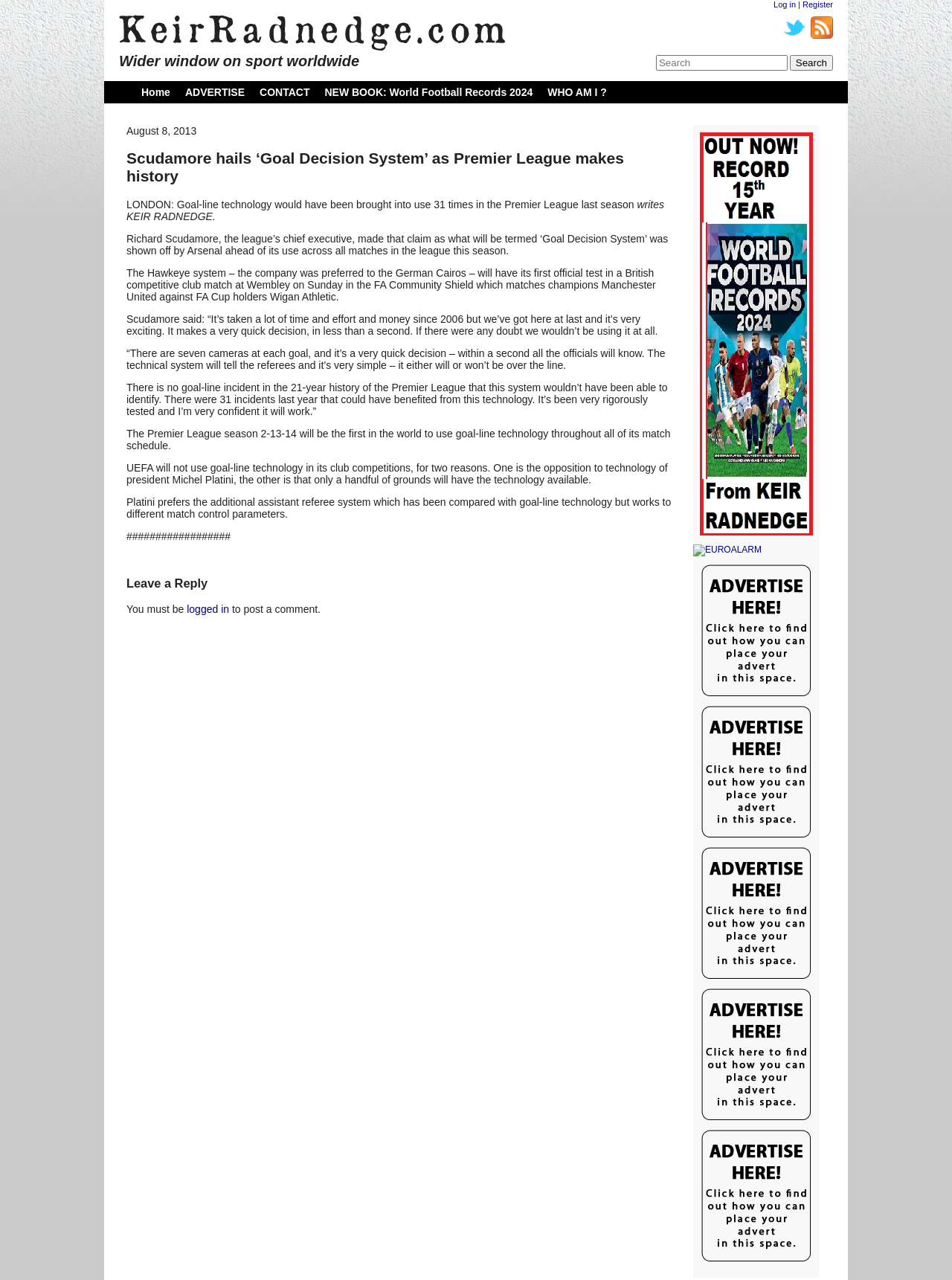Determine the bounding box coordinates of the UI element described by: "WHO AM I ?".

[0.575, 0.067, 0.637, 0.077]